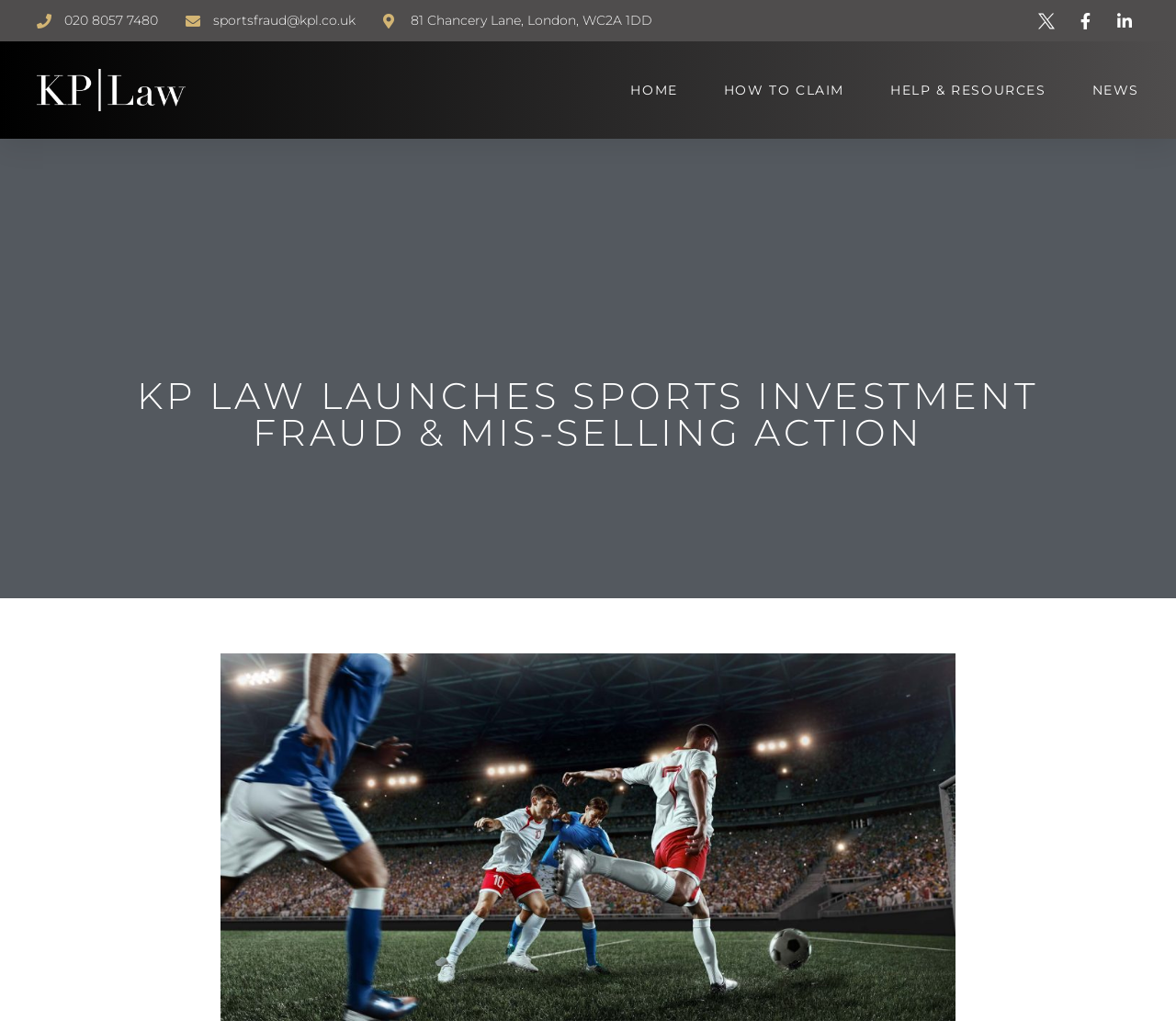Based on the element description .cls-1 { fill: #fff; }, identify the bounding box of the UI element in the given webpage screenshot. The coordinates should be in the format (top-left x, top-left y, bottom-right x, bottom-right y) and must be between 0 and 1.

[0.881, 0.012, 0.902, 0.028]